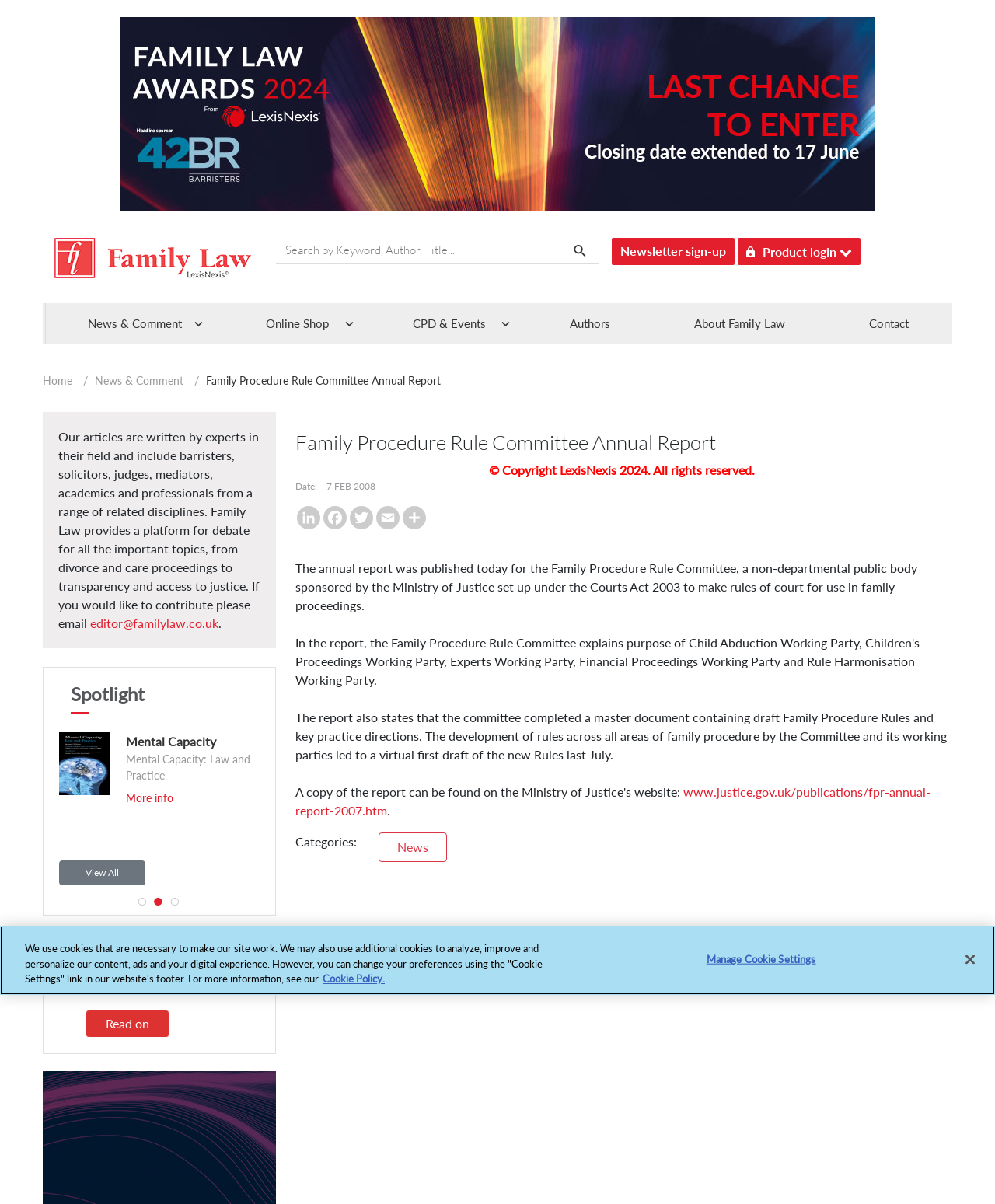How can one contribute to Family Law?
Using the image as a reference, answer with just one word or a short phrase.

Email editor@familylaw.co.uk